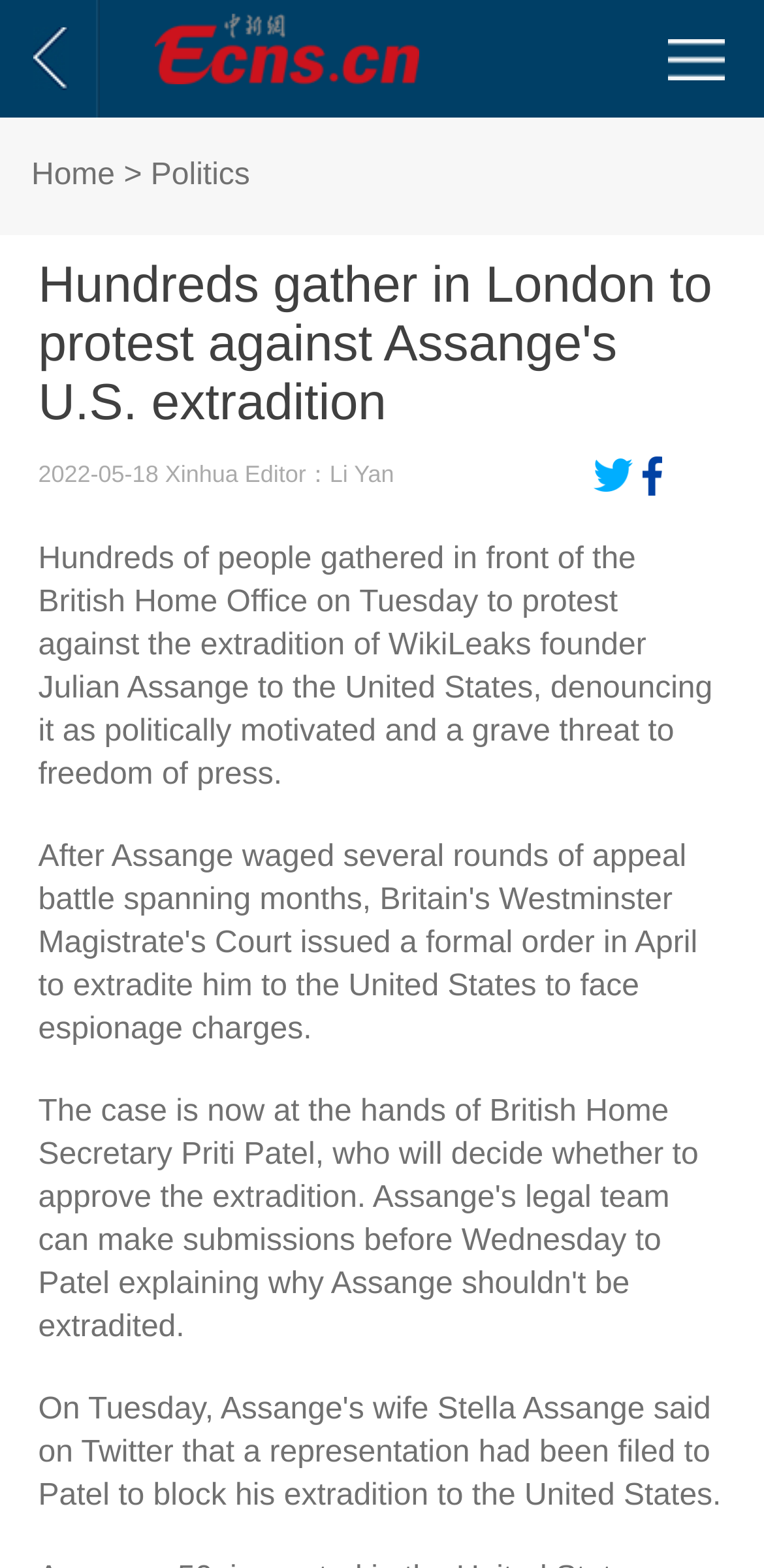What is the purpose of the protest?
Based on the screenshot, give a detailed explanation to answer the question.

I found the purpose of the protest by reading the article content which states 'Hundreds of people gathered in front of the British Home Office on Tuesday to protest against the extradition of WikiLeaks founder Julian Assange to the United States'.